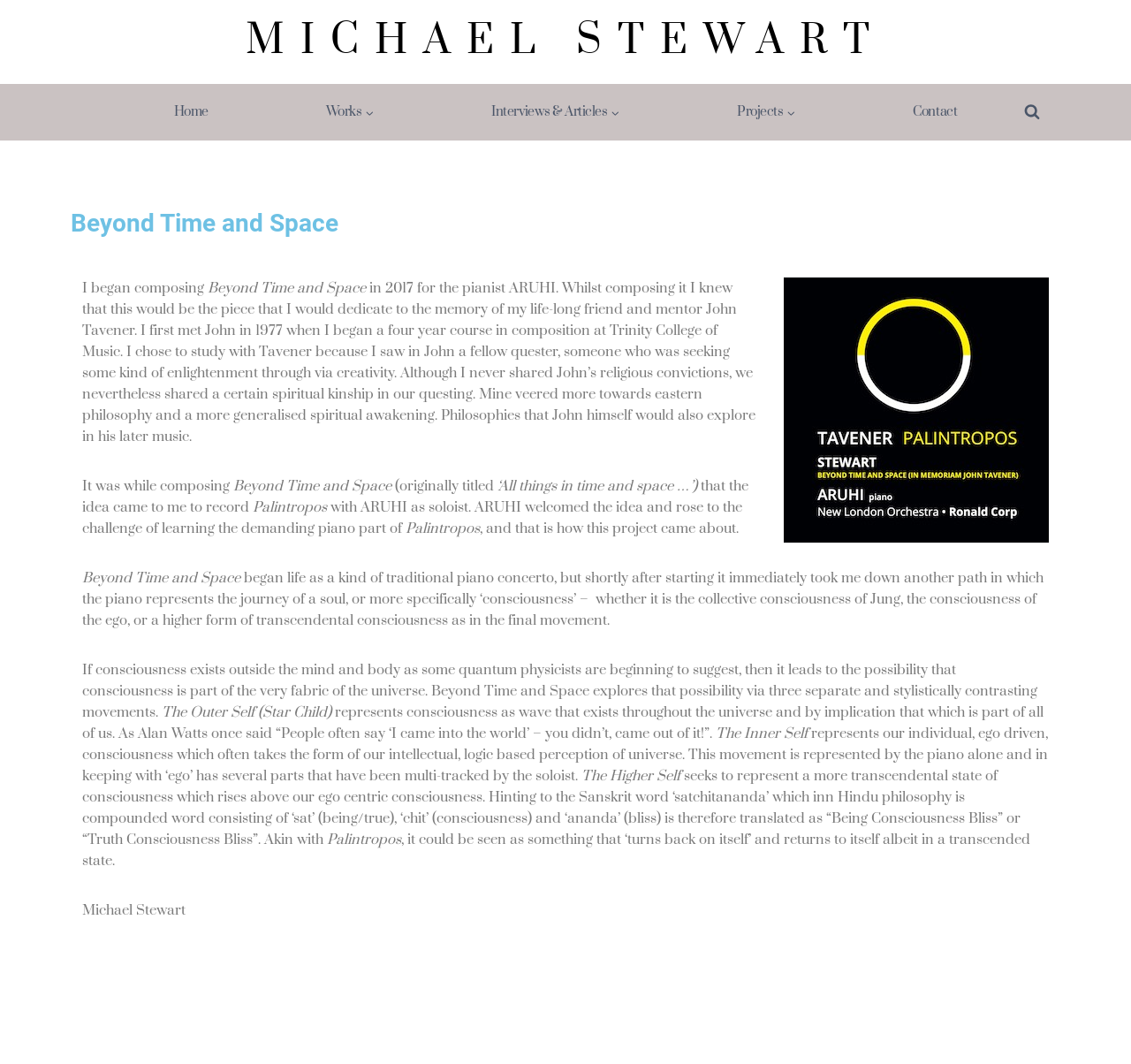What is the theme of the album?
Refer to the image and respond with a one-word or short-phrase answer.

Consciousness